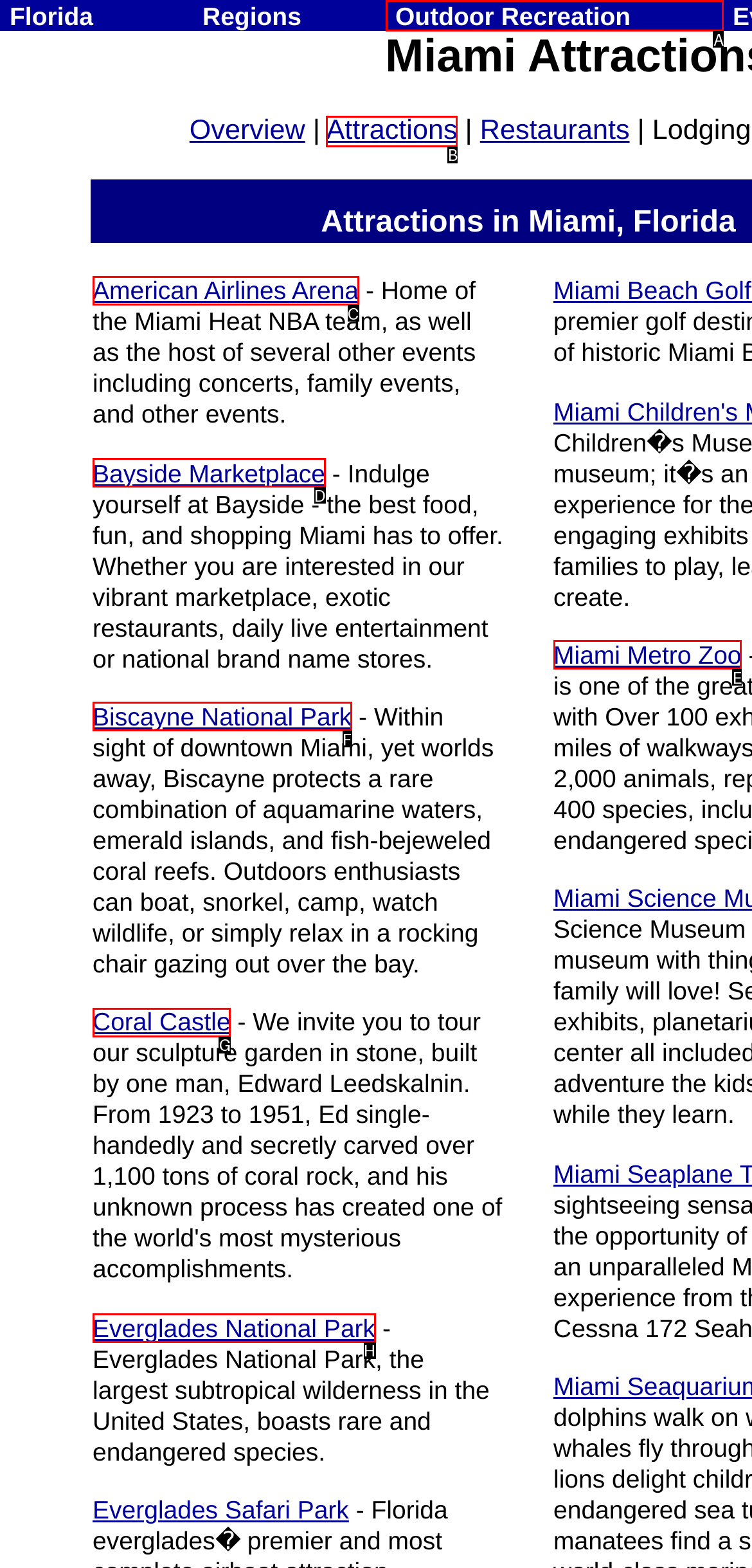Tell me which one HTML element I should click to complete the following task: Learn about Outdoor Recreation Answer with the option's letter from the given choices directly.

A